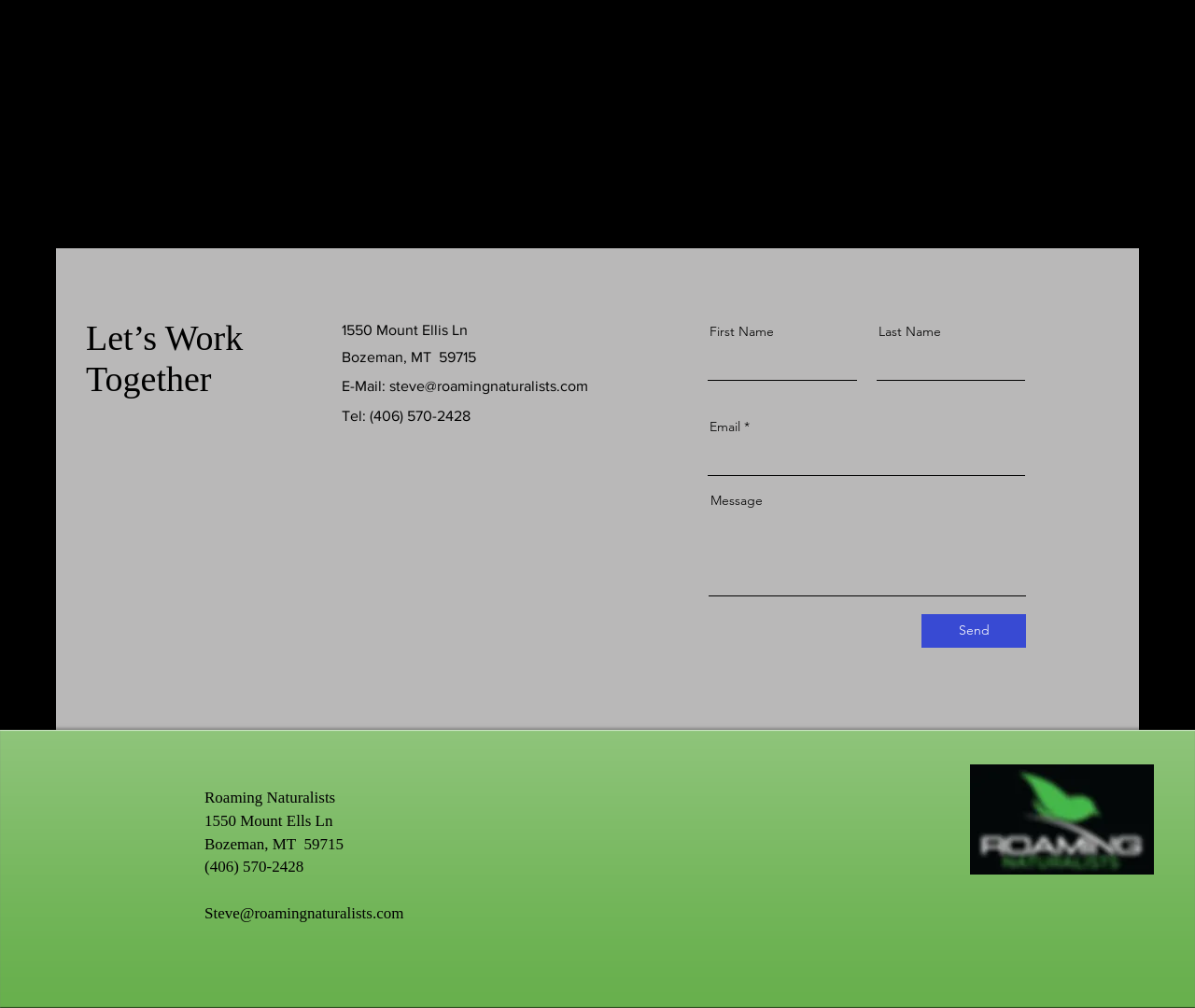What is the company name?
Deliver a detailed and extensive answer to the question.

The company name can be found in the footer section of the webpage, where it is written as 'Roaming Naturalists'.